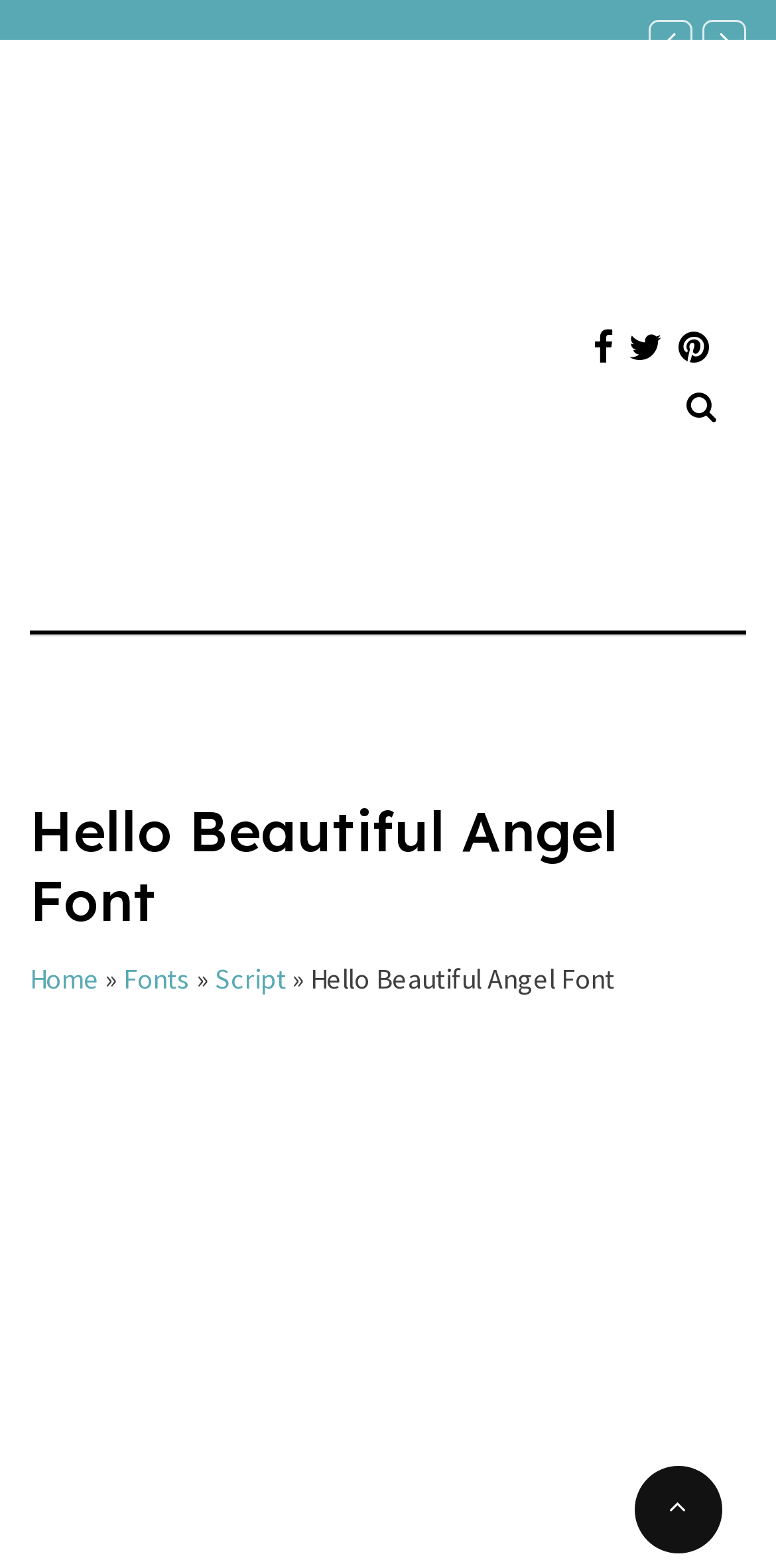Determine the bounding box coordinates in the format (top-left x, top-left y, bottom-right x, bottom-right y). Ensure all values are floating point numbers between 0 and 1. Identify the bounding box of the UI element described by: Fonts

[0.159, 0.613, 0.246, 0.636]